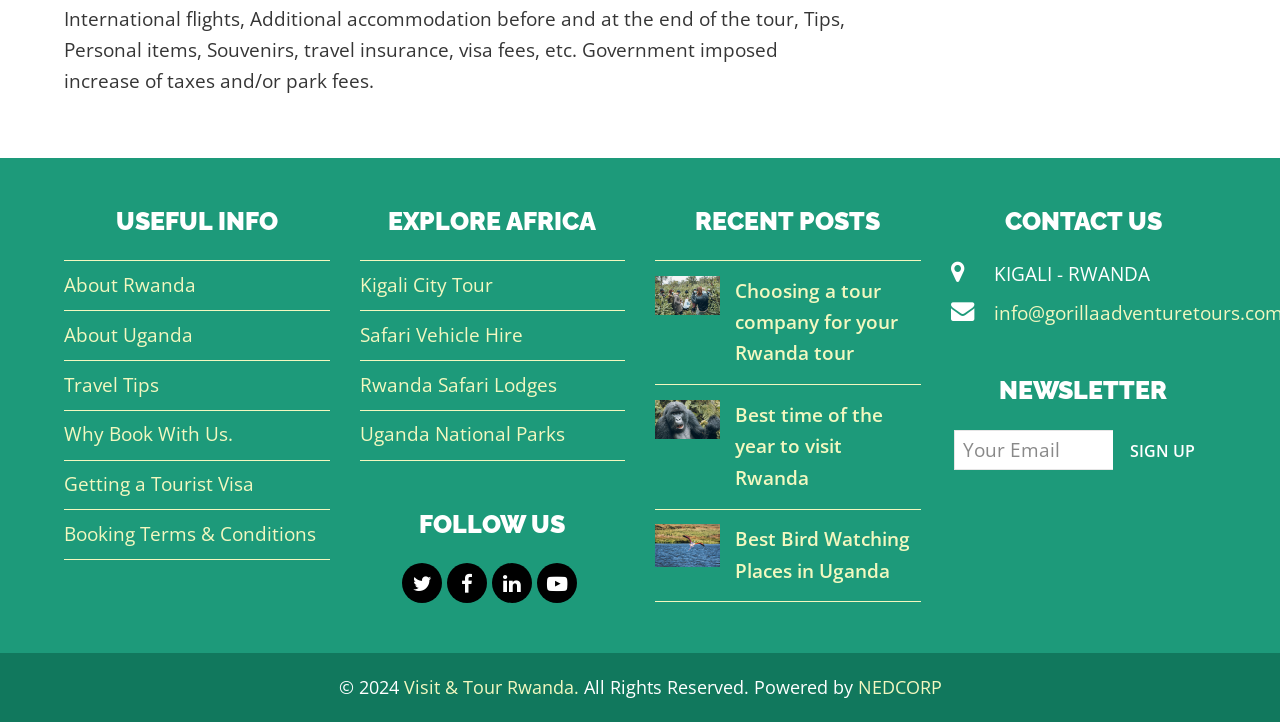Answer the question below with a single word or a brief phrase: 
What is the copyright year of this webpage?

2024